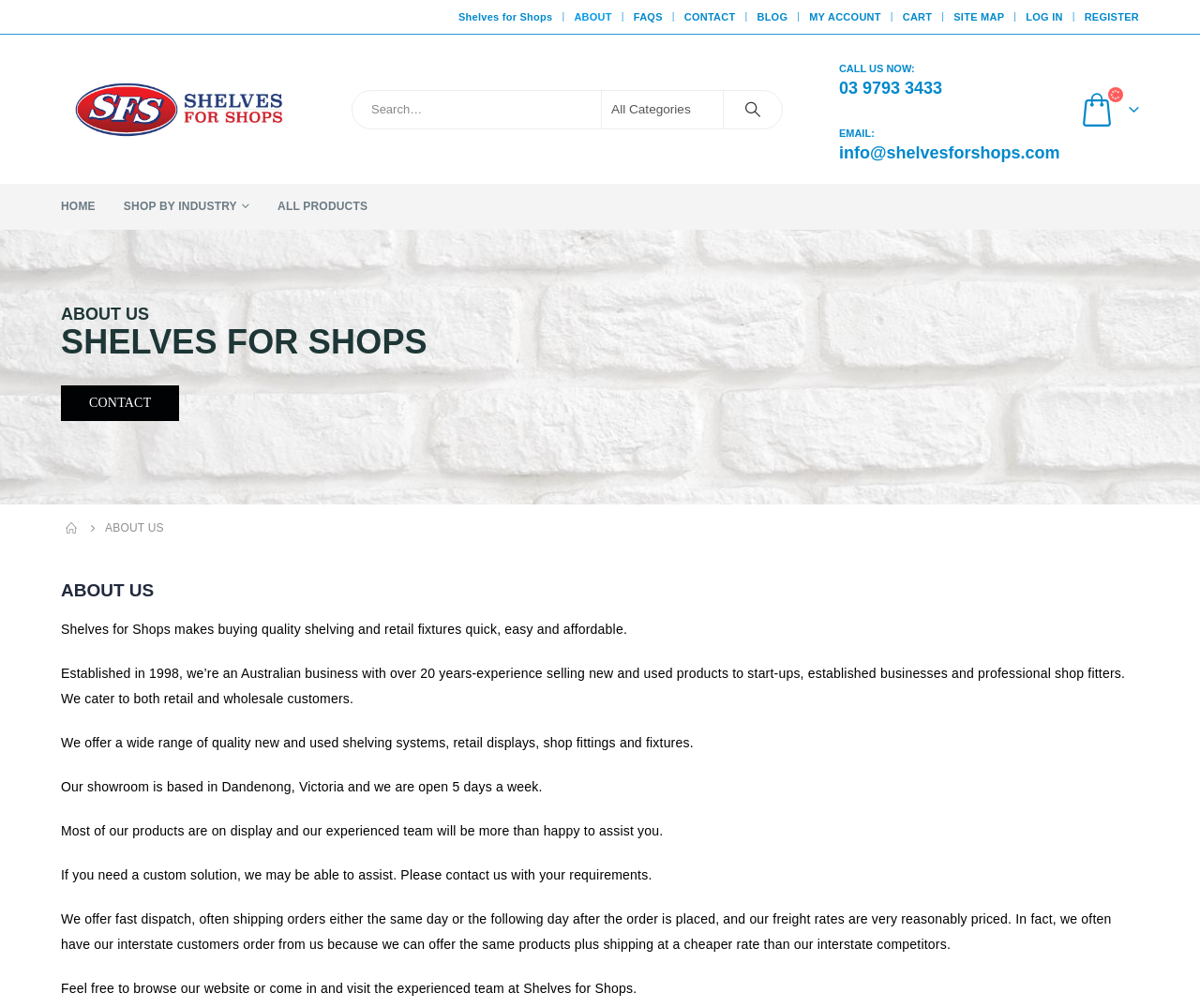Please mark the bounding box coordinates of the area that should be clicked to carry out the instruction: "Search for products".

[0.294, 0.09, 0.502, 0.127]